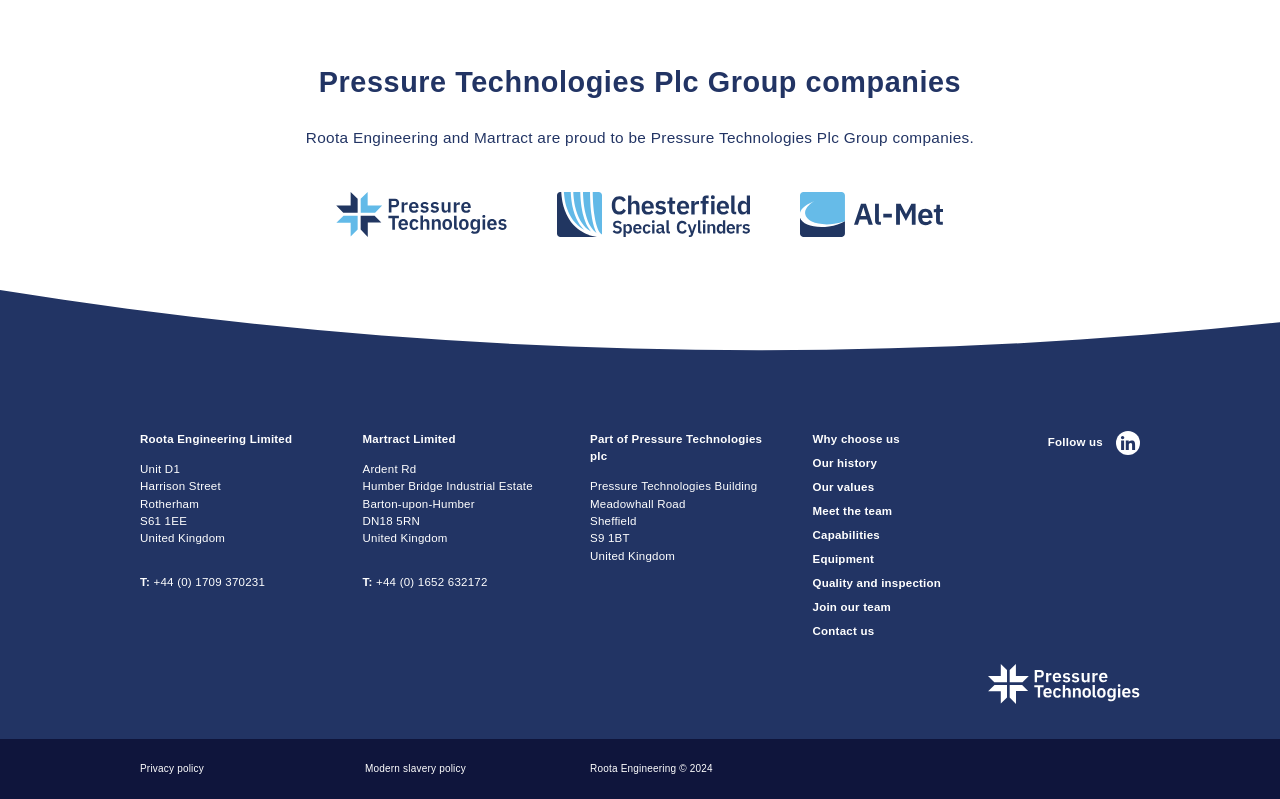Show the bounding box coordinates for the element that needs to be clicked to execute the following instruction: "Learn about why choose us". Provide the coordinates in the form of four float numbers between 0 and 1, i.e., [left, top, right, bottom].

[0.635, 0.536, 0.785, 0.566]